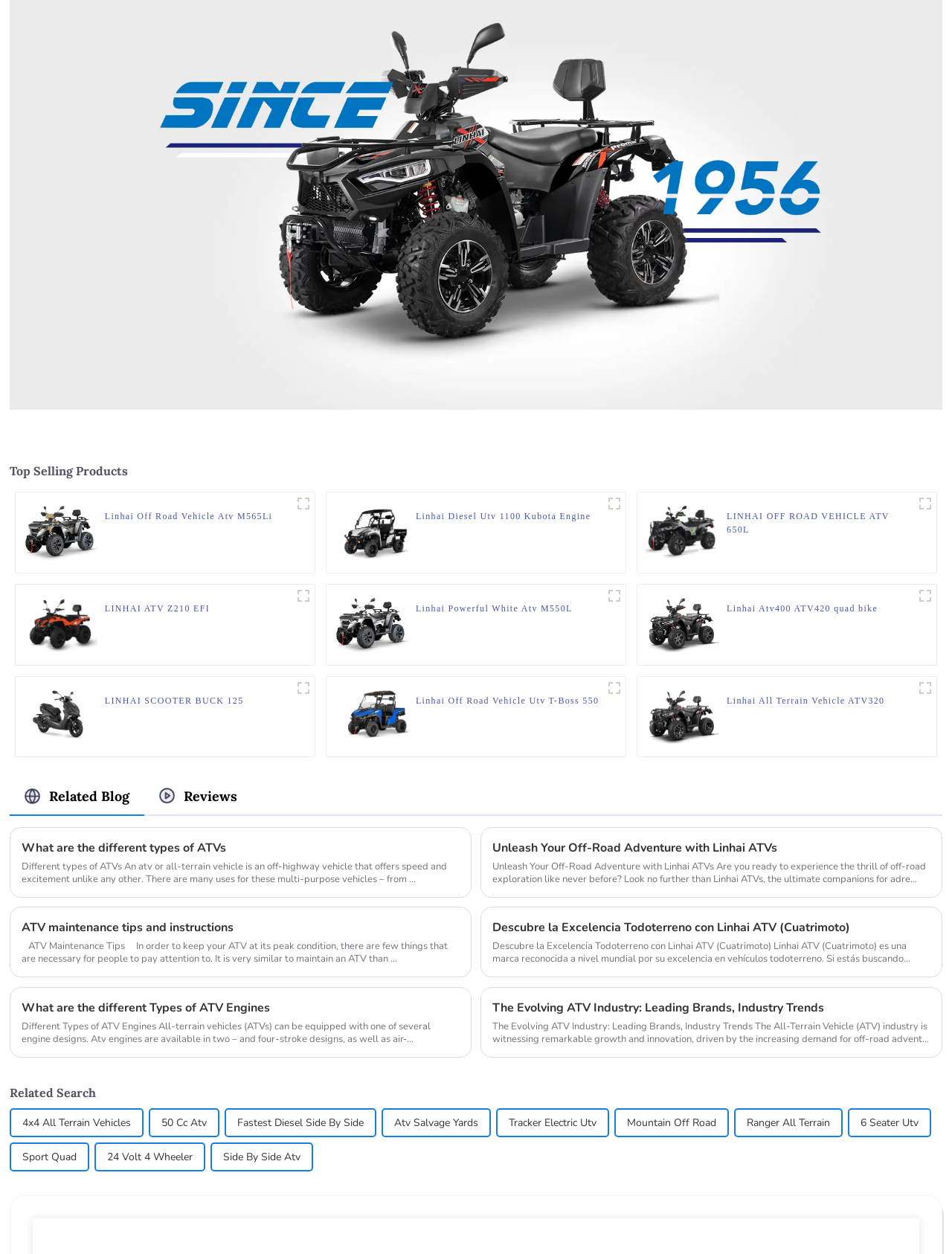Find the bounding box coordinates of the element's region that should be clicked in order to follow the given instruction: "Check the 'ATV maintenance tips and instructions'". The coordinates should consist of four float numbers between 0 and 1, i.e., [left, top, right, bottom].

[0.022, 0.733, 0.483, 0.747]